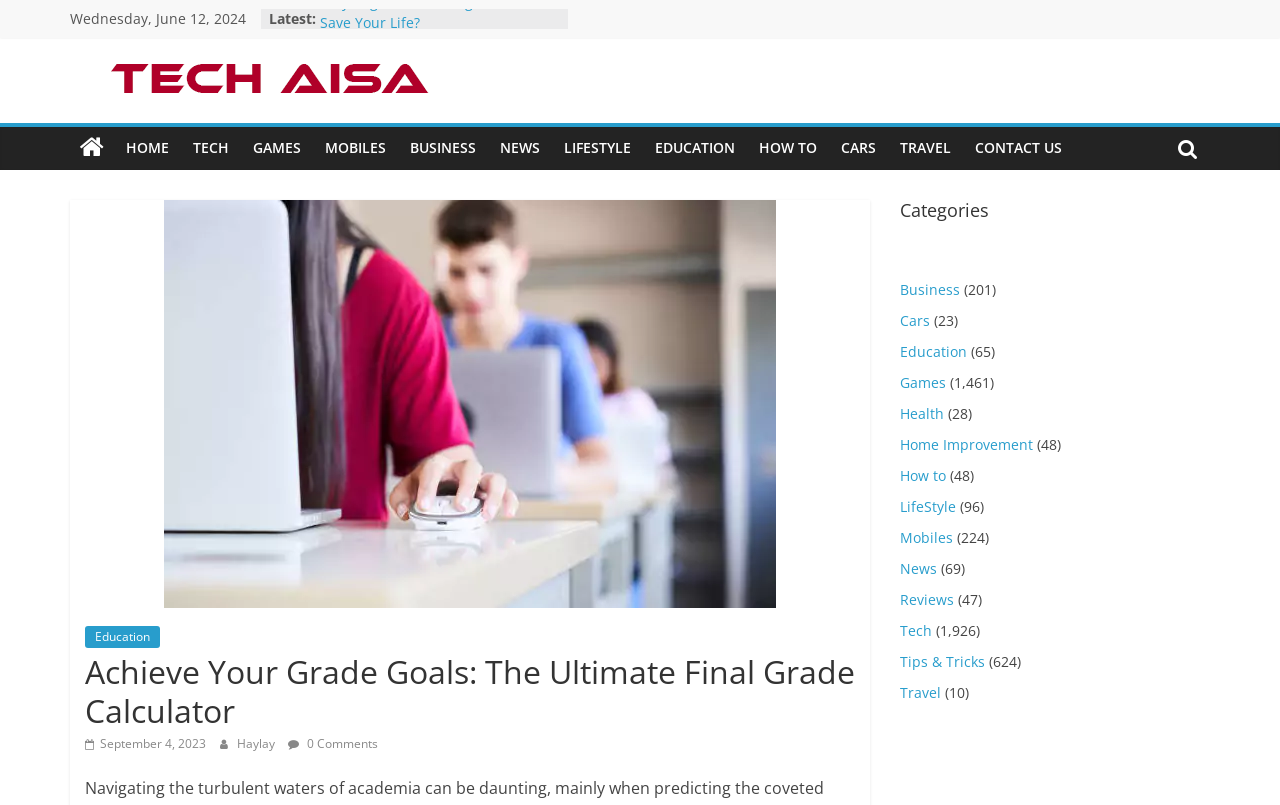Give a one-word or short phrase answer to this question: 
What is the name of the website?

RogerHub